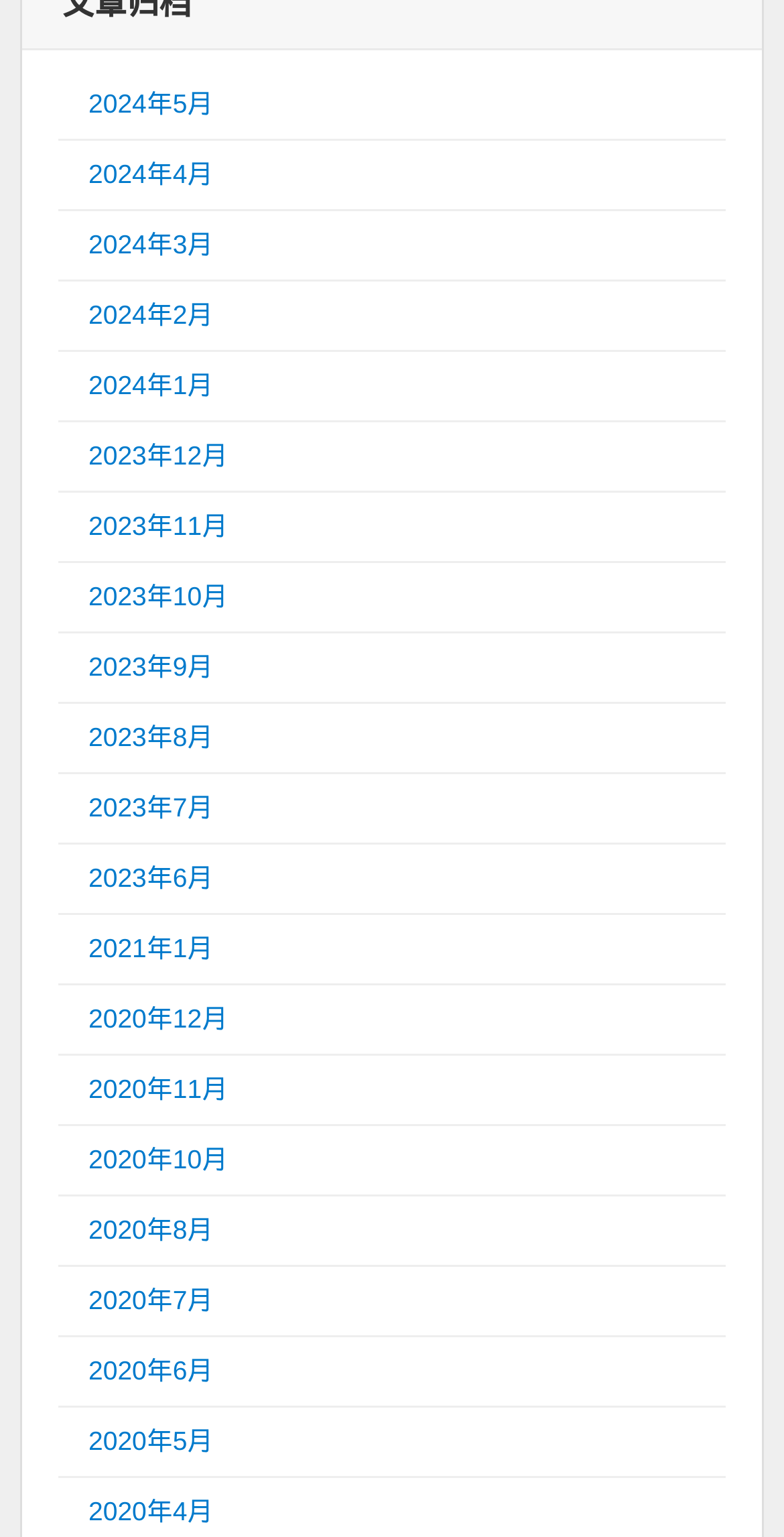How many months are available in 2024?
Give a detailed explanation using the information visible in the image.

I counted the number of links with '2024年' in their text and found that there are 5 months available in 2024, which are 2024年1月, 2024年2月, 2024年3月, 2024年4月, and 2024年5月.